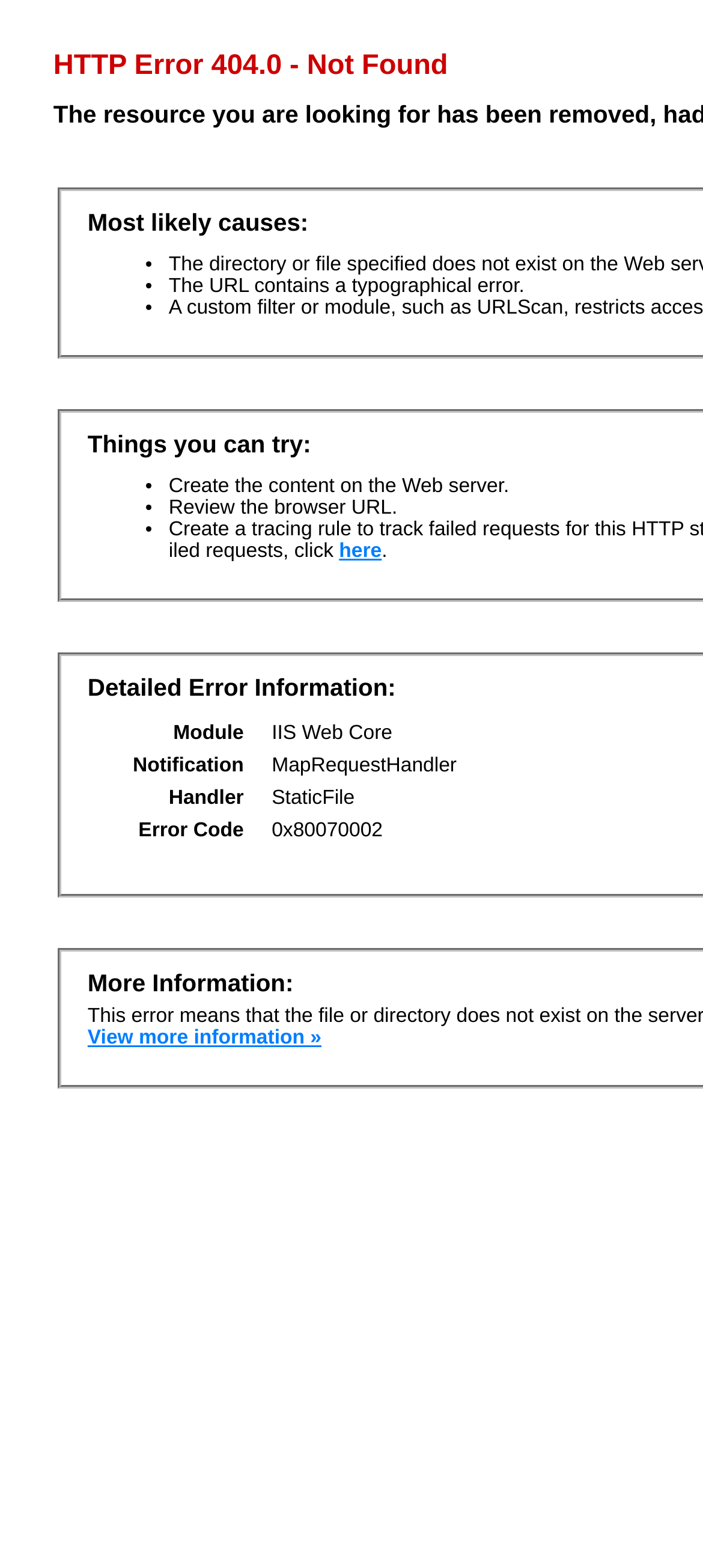Offer a meticulous description of the webpage's structure and content.

This webpage displays a detailed error message for a 404.0 Not Found error on IIS 10.0. At the top, there is a list of four bullet points, each with a brief description of possible causes for the error. The first bullet point suggests that the URL may contain a typographical error. The second bullet point recommends creating the content on the Web server. The third bullet point advises reviewing the browser URL. The fourth bullet point provides a link to "here" for further information.

Below the list, there is a table with four rows, each containing information about the error. The table has columns for Module, Notification, Handler, and Error Code. The rows display the corresponding values for each column, including IIS Web Core, MapRequestHandler, StaticFile, and 0x80070002.

At the bottom of the page, there is a link to "View more information »", which likely provides additional details about the error.